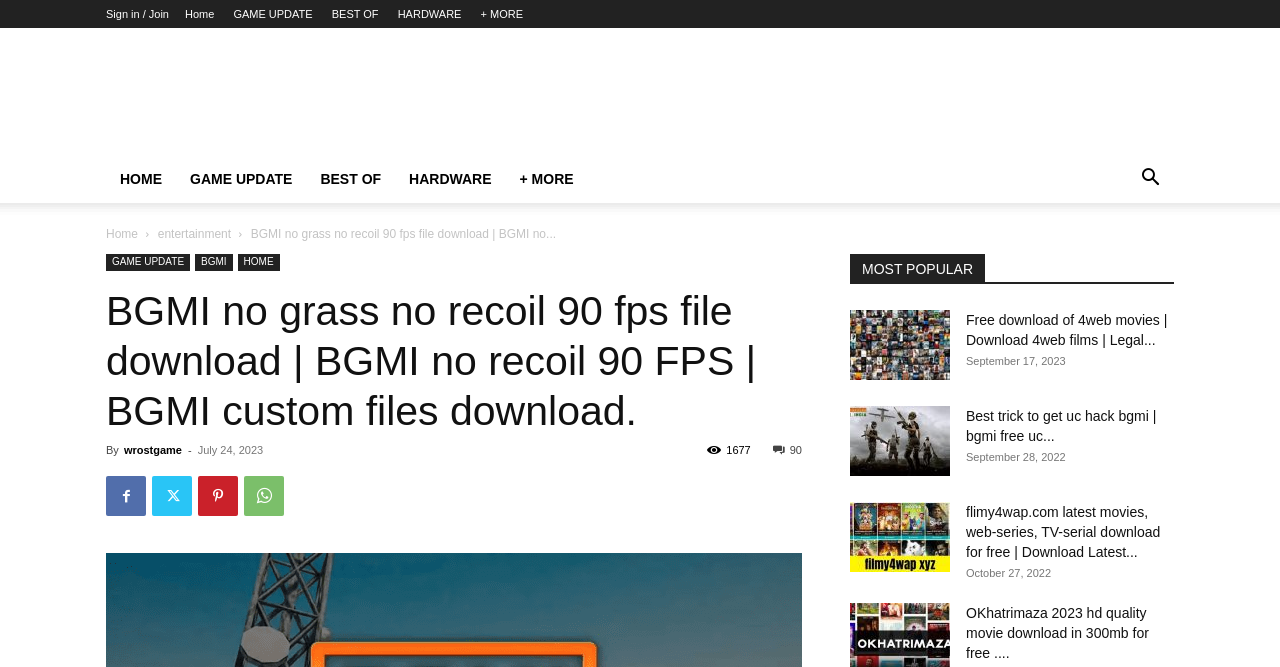Please give a succinct answer using a single word or phrase:
What is the date of the latest article?

September 17, 2023